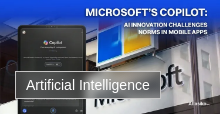Give an elaborate caption for the image.

The image titled "Microsoft's Copilot: AI Innovation Challenges Norms in Mobile Apps" showcases a modern digital interface featuring Microsoft's Copilot. The interface highlights innovative features that enhance user experience in mobile applications. In the background, a prominent Microsoft logo signifies the brand's overarching influence in the tech industry. Overlaying the image is a bold label reading "Artificial Intelligence," emphasizing the central theme of the advancement and integration of AI technologies within modern applications. This visual representation underlines the significant role that AI plays in transforming digital experiences, particularly in mobile platforms.